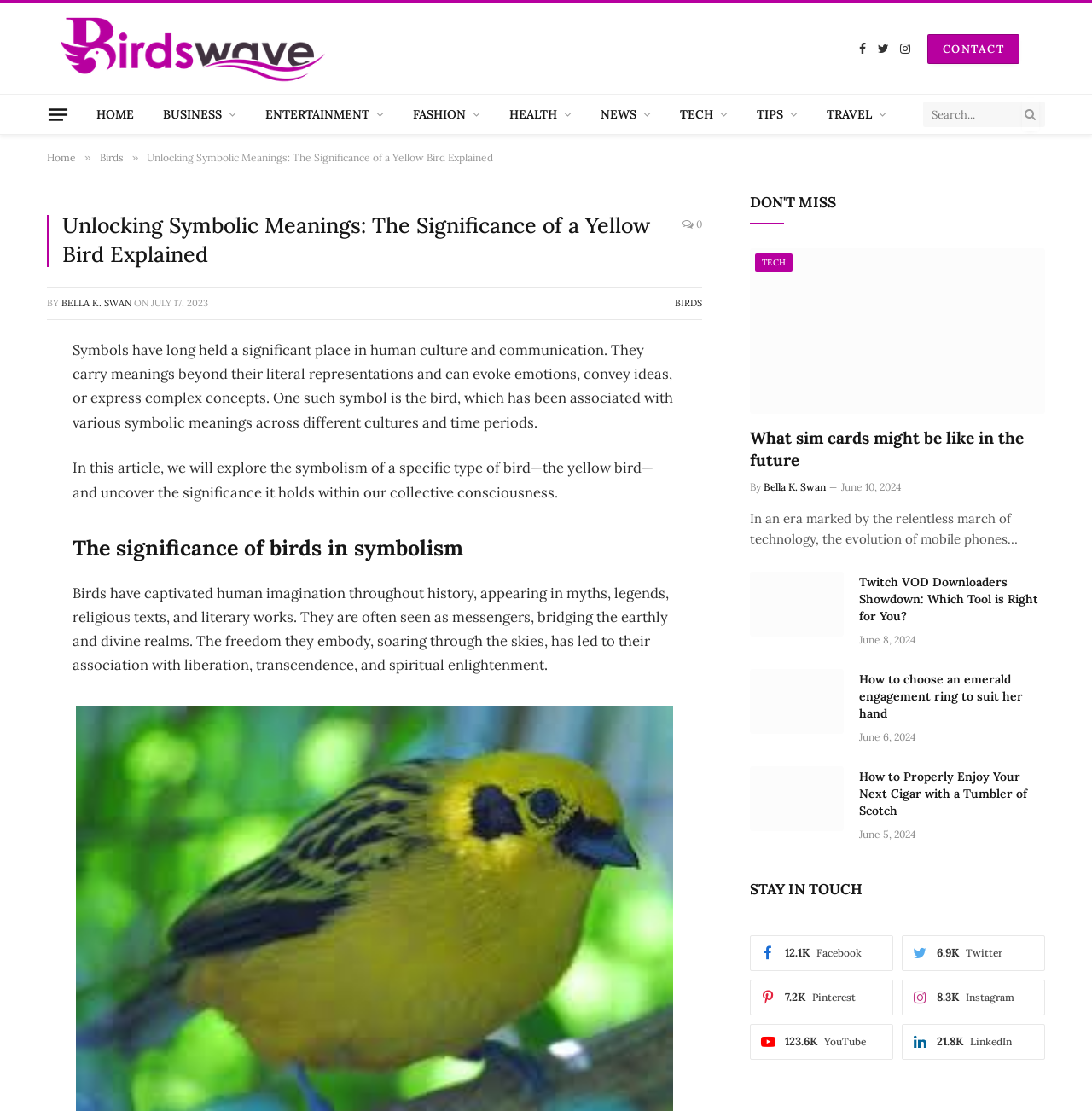Please answer the following question using a single word or phrase: 
What is the title of the first article in the 'DON'T MISS' section?

What sim cards might be like in the future